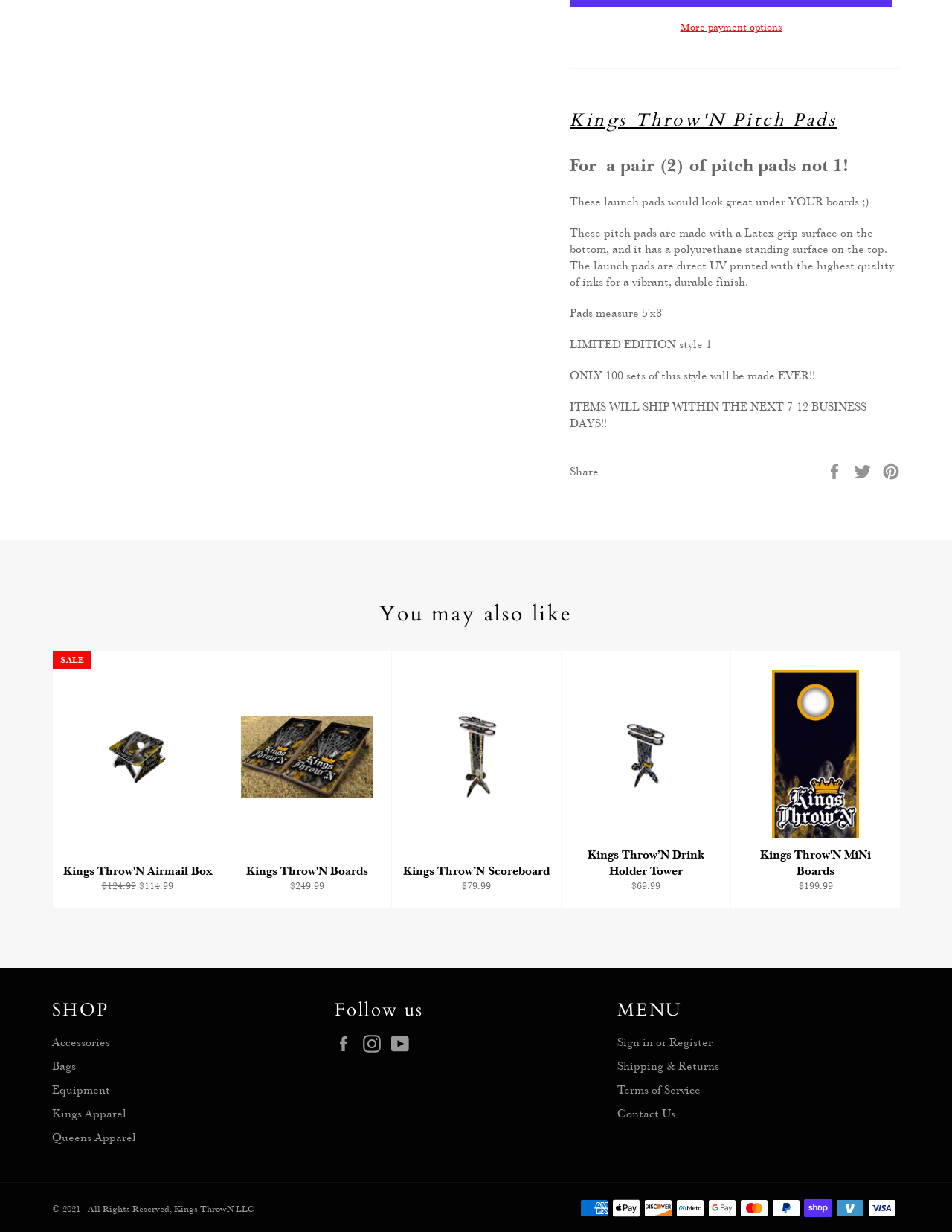Locate the bounding box coordinates of the UI element described by: "Pin on Pinterest". The bounding box coordinates should consist of four float numbers between 0 and 1, i.e., [left, top, right, bottom].

[0.927, 0.375, 0.945, 0.387]